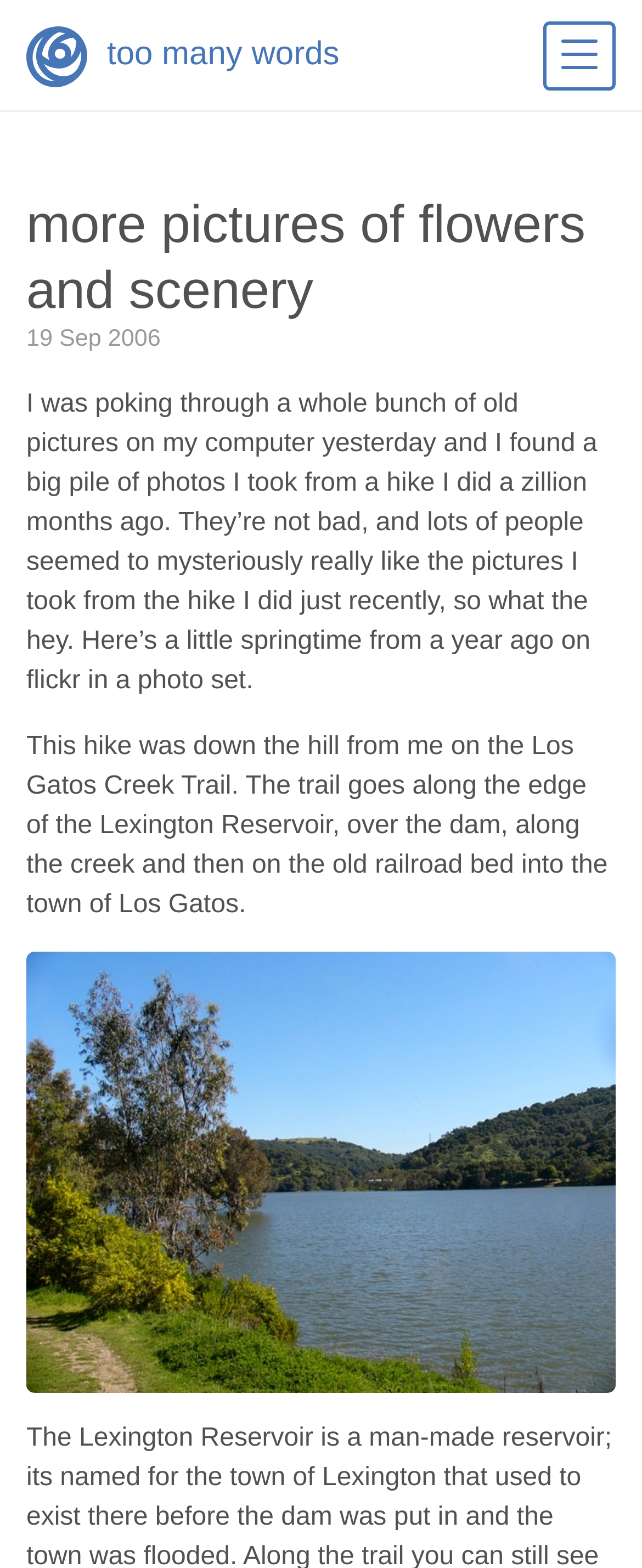Respond to the question below with a single word or phrase: What is the author's tone in the text?

Casual